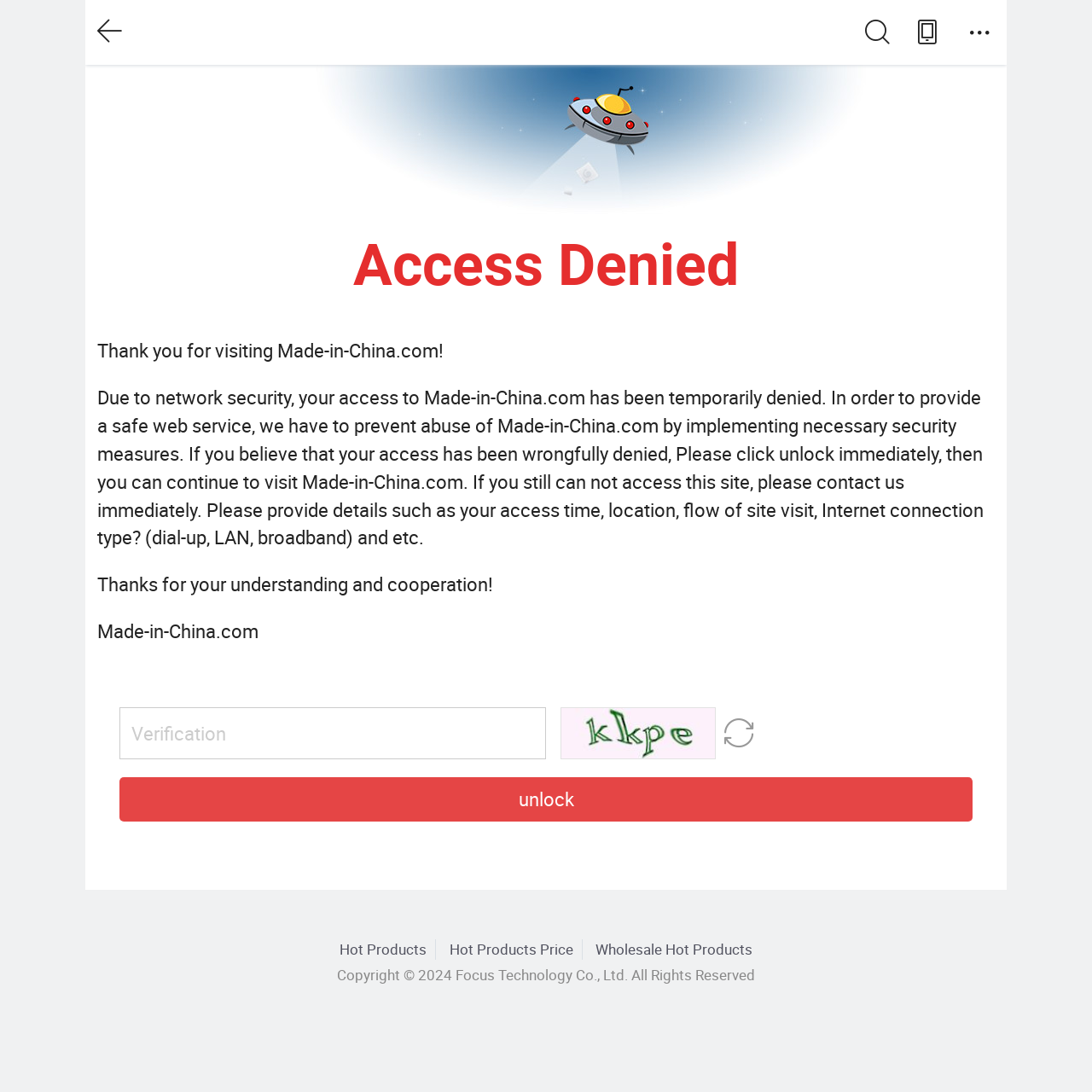Give the bounding box coordinates for the element described as: "unlock".

[0.109, 0.712, 0.891, 0.752]